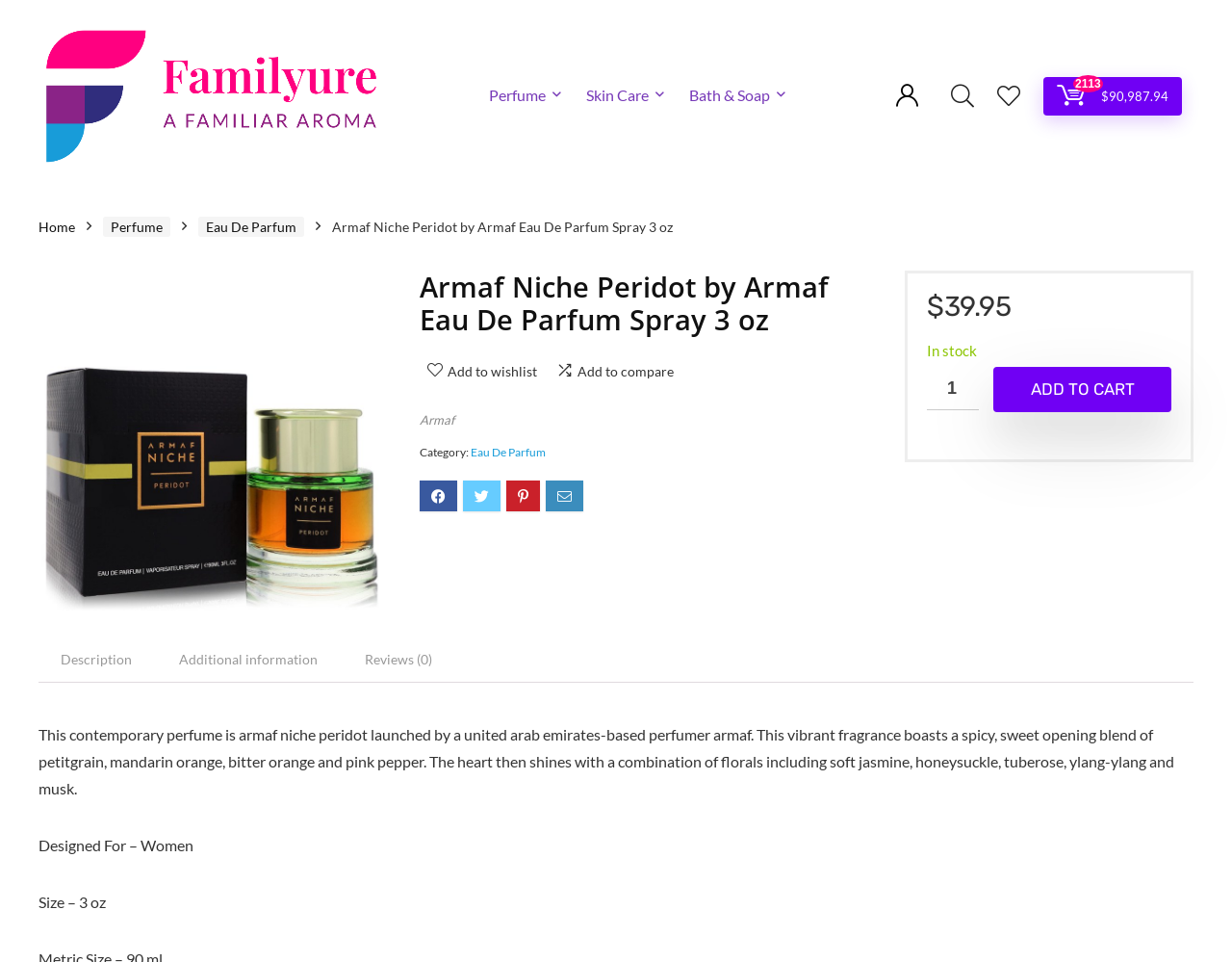Please look at the image and answer the question with a detailed explanation: What is the brand of the perfume?

I found the brand of the perfume by looking at the link elements on the webpage. Specifically, I found the link element with the content 'Armaf', which indicates the brand of the perfume.